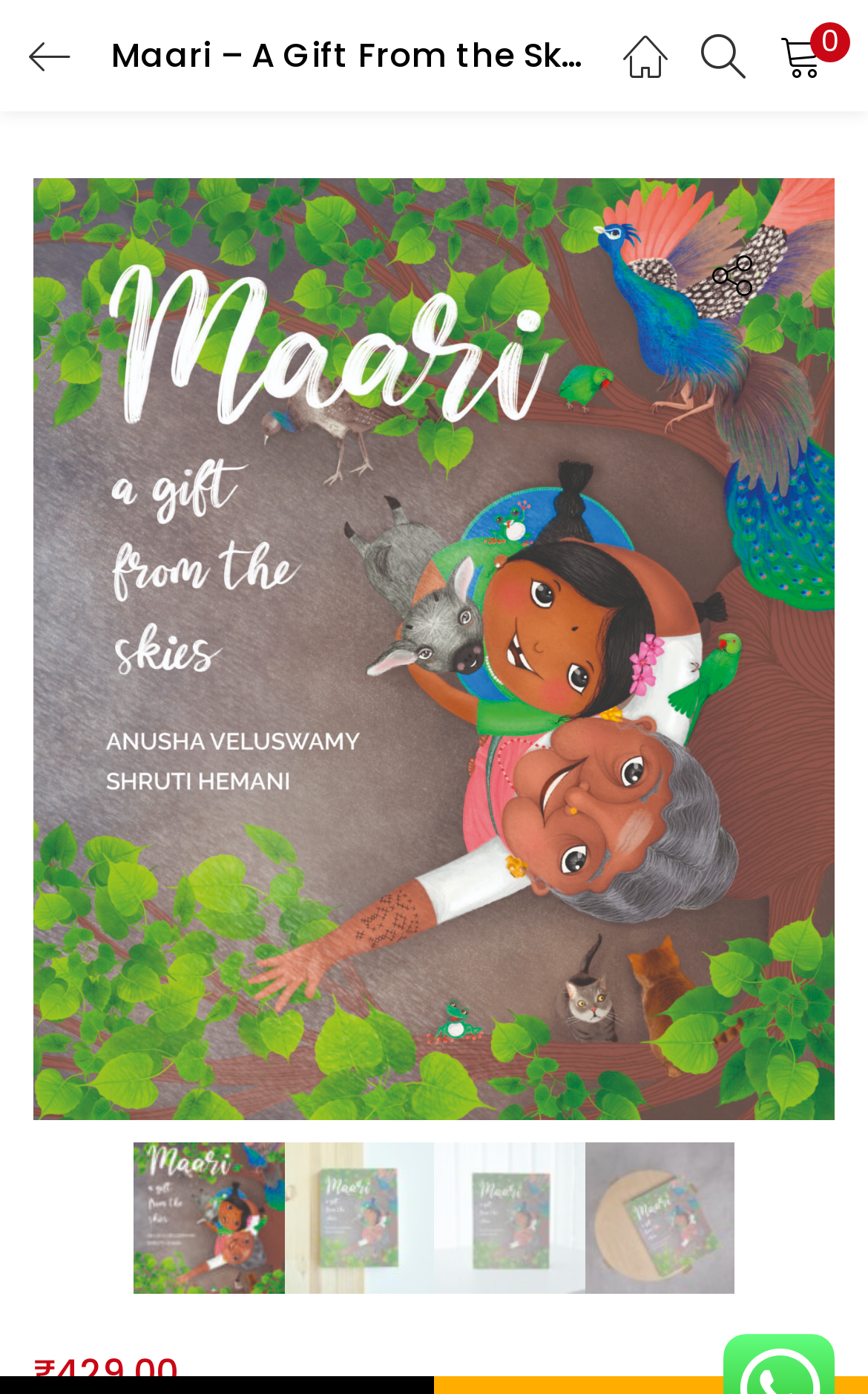Provide a brief response in the form of a single word or phrase:
What is the purpose of the links at the bottom of the webpage?

Social media links